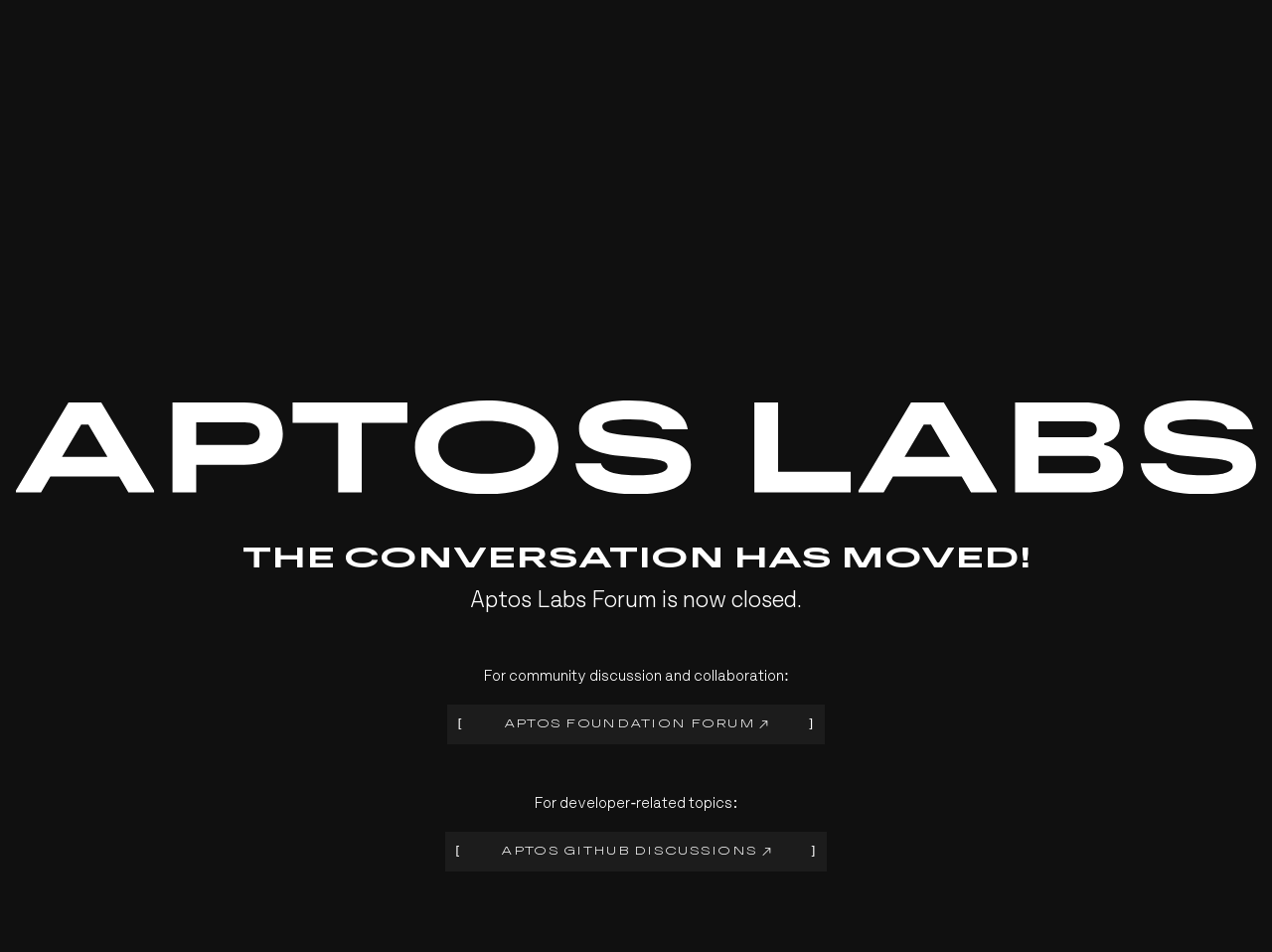What is the theme of the image above the heading?
Please respond to the question with a detailed and well-explained answer.

The image above the heading 'THE CONVERSATION HAS MOVED!' likely represents conversation or discussion, given the context of the webpage and the heading's text.